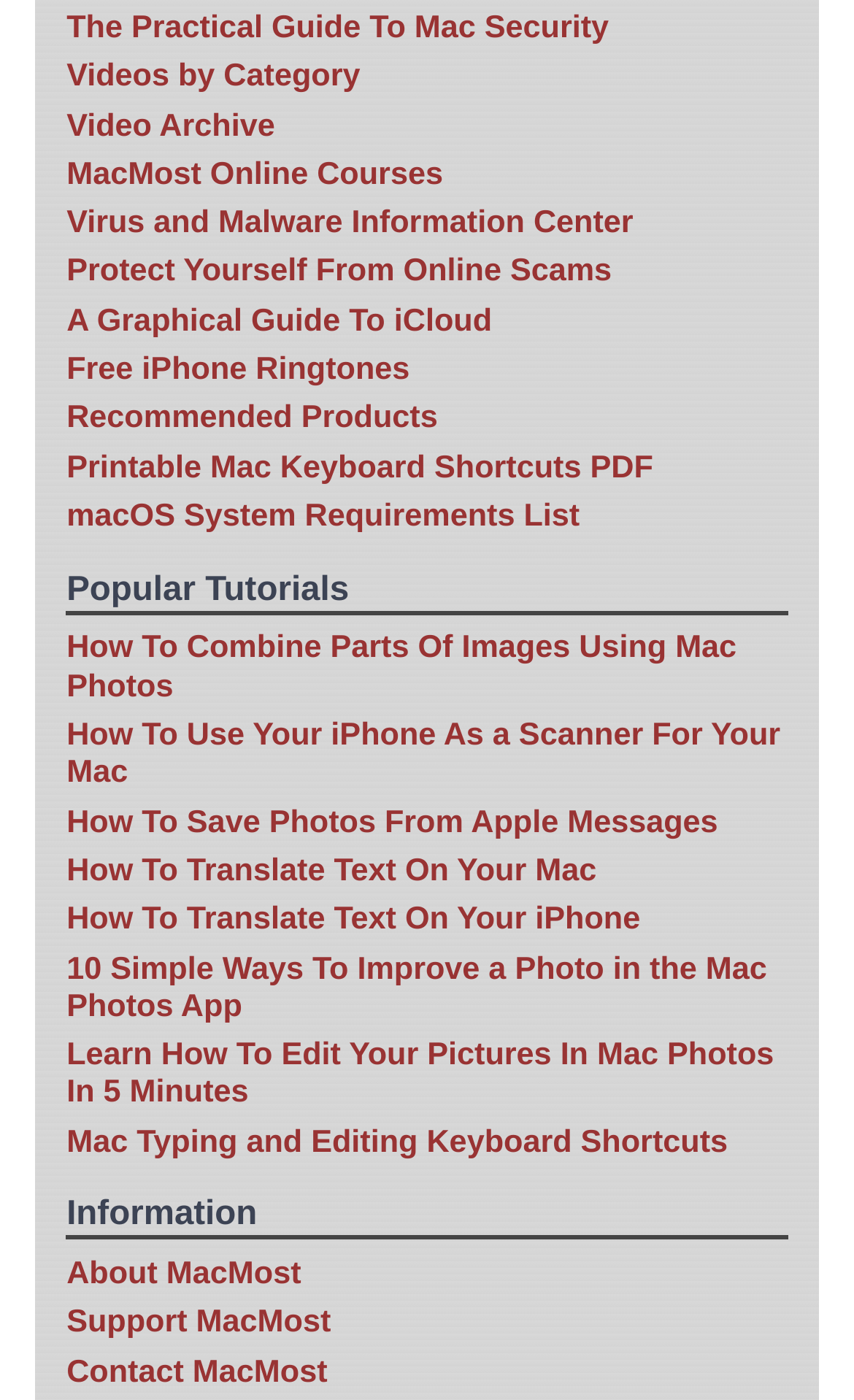What is the purpose of the 'About MacMost' link?
Look at the image and answer with only one word or phrase.

About the website